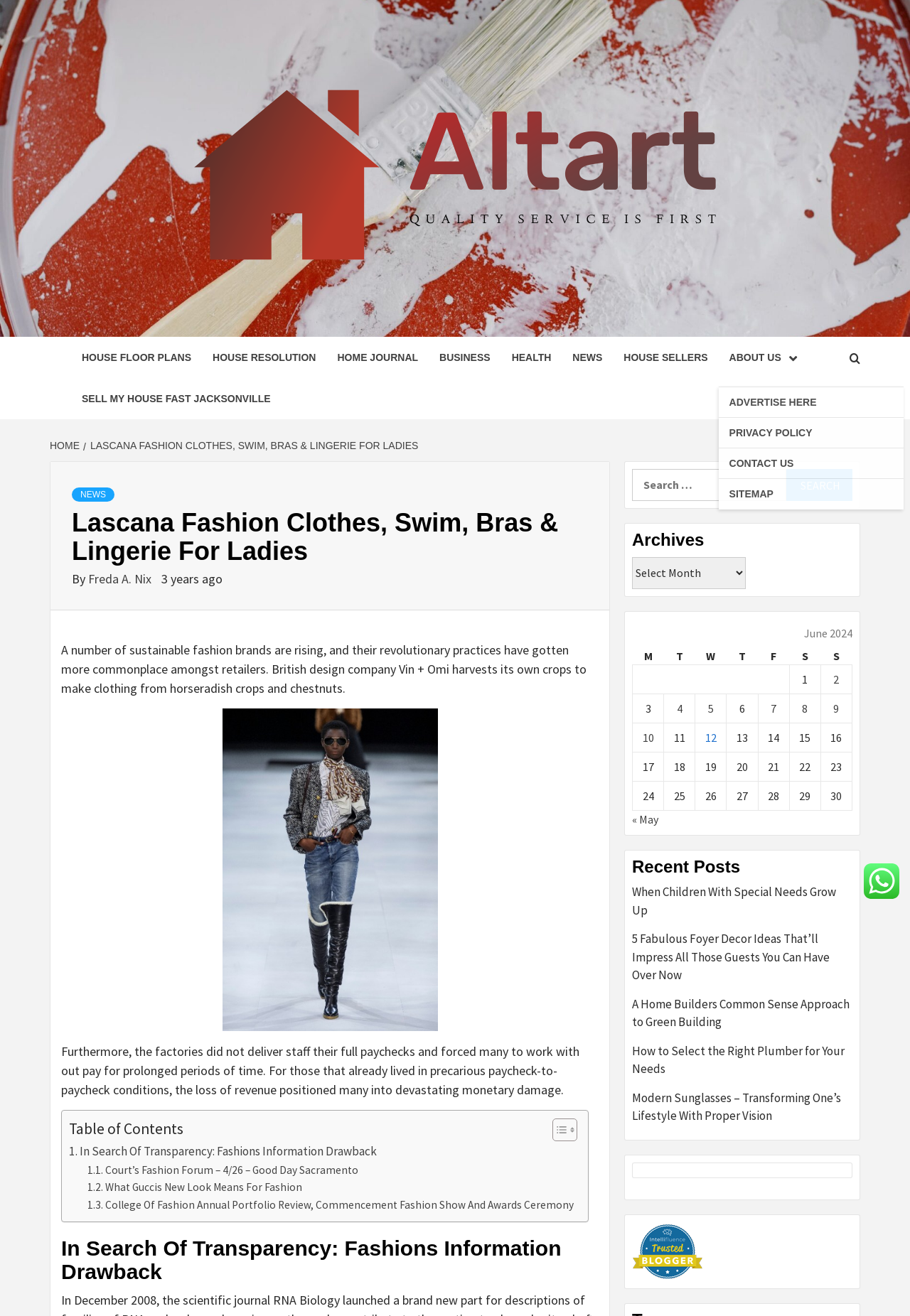Provide a brief response to the question using a single word or phrase: 
What is the topic of the article 'In Search Of Transparency: Fashions Information Drawback'?

Fashion transparency